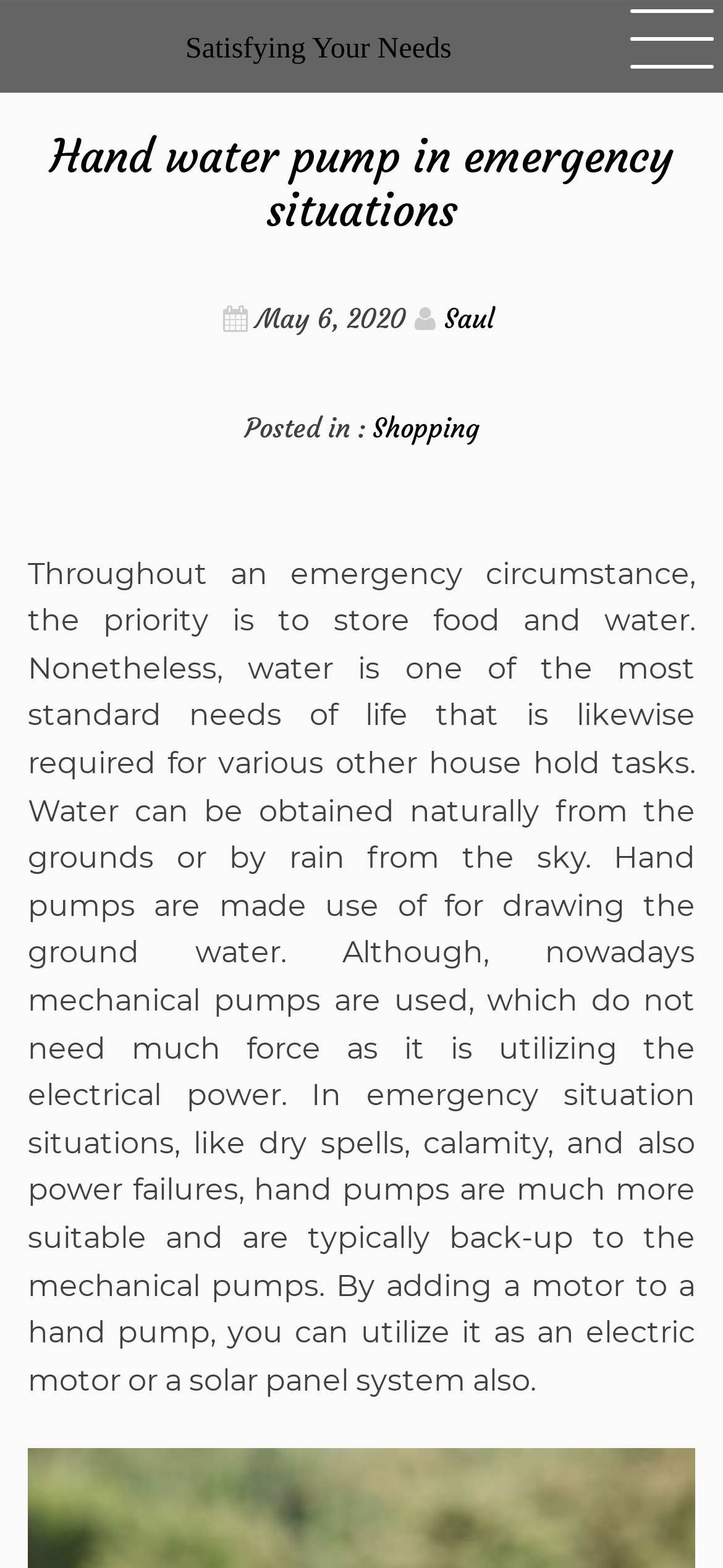What is the main heading displayed on the webpage? Please provide the text.

Hand water pump in emergency situations